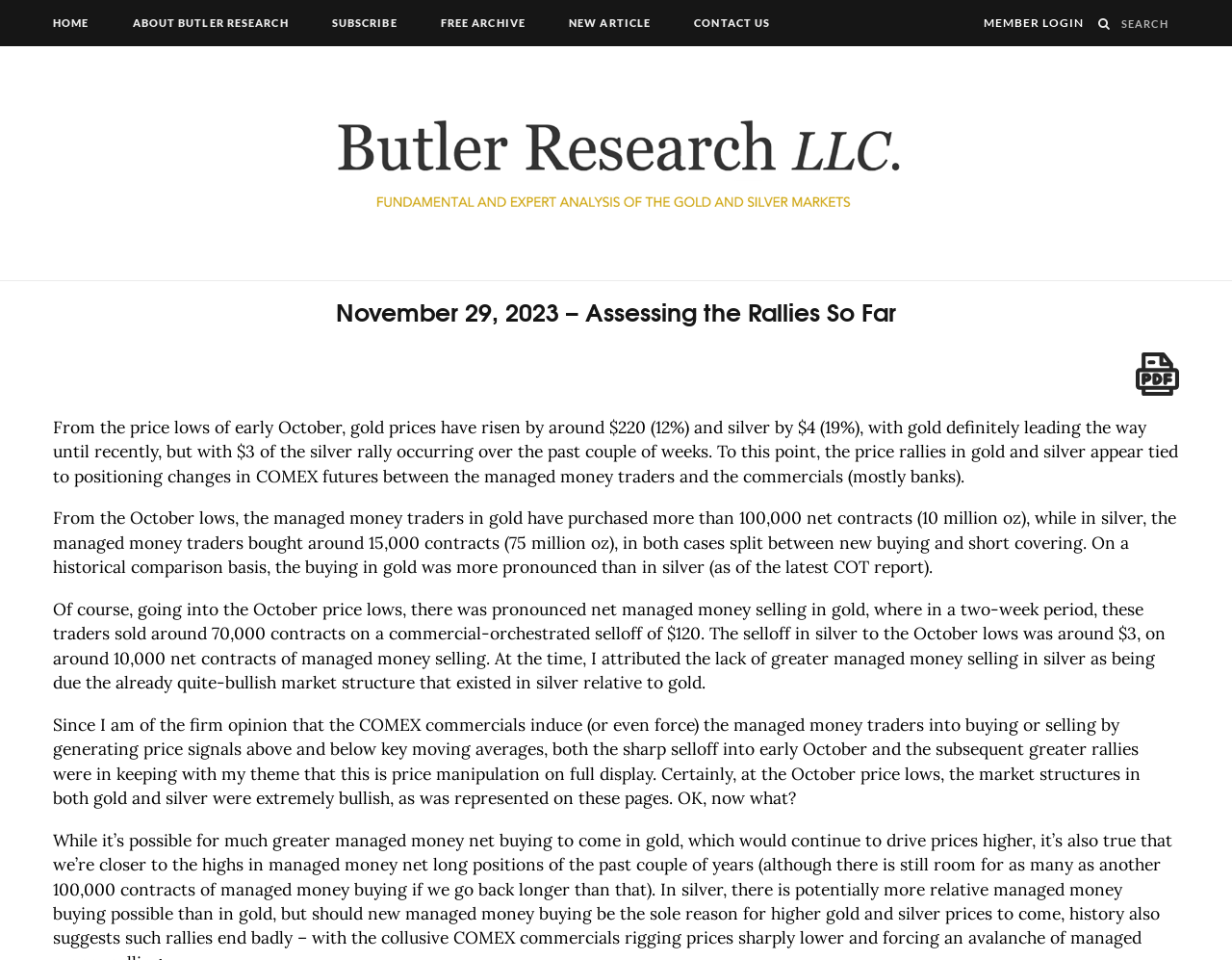Identify the bounding box coordinates of the element to click to follow this instruction: 'Generate a PDF'. Ensure the coordinates are four float values between 0 and 1, provided as [left, top, right, bottom].

[0.922, 0.367, 0.957, 0.412]